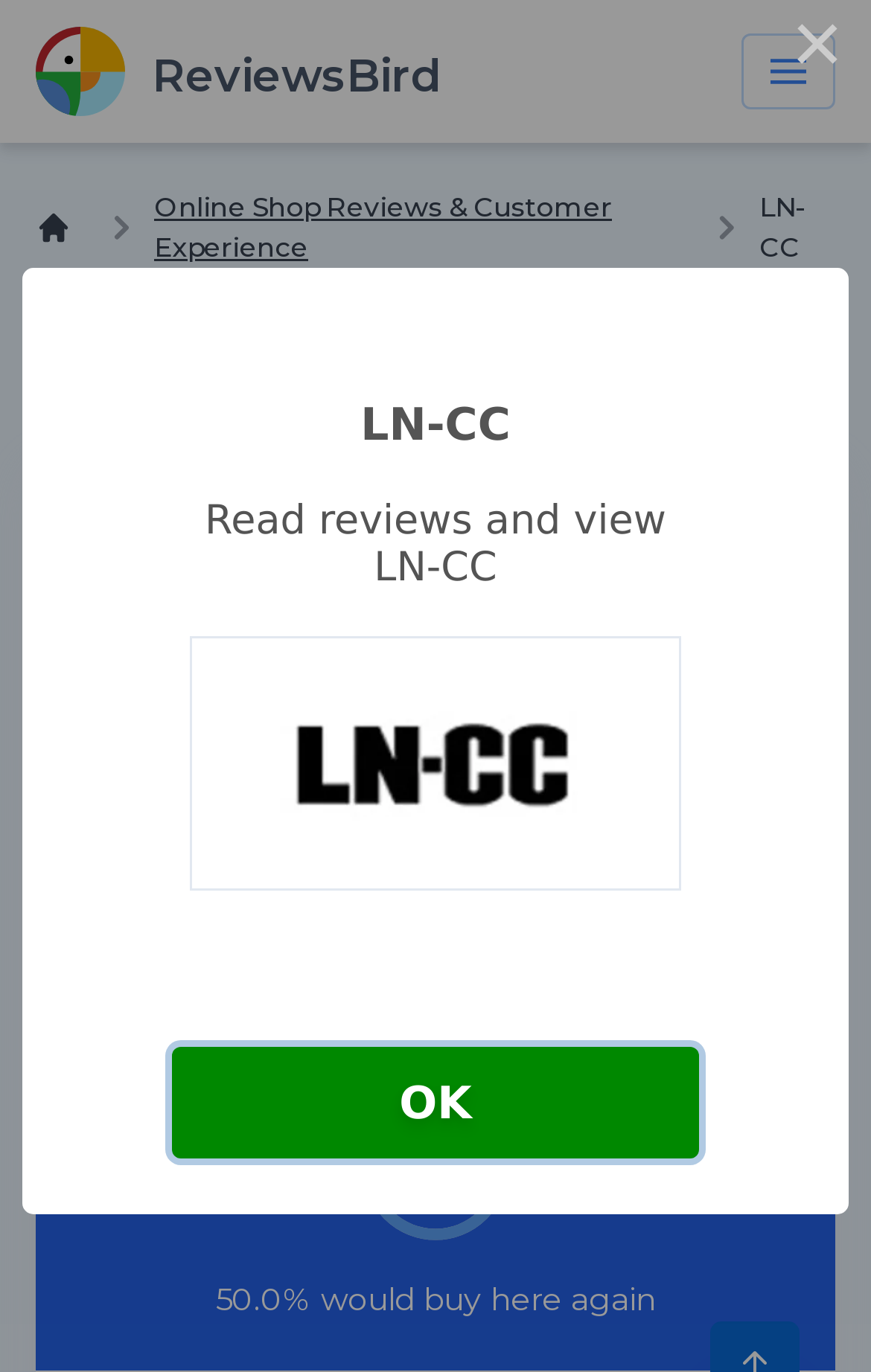Explain the contents of the webpage comprehensively.

The webpage is about LN-CC reviews and customer experiences. At the top-left corner, there is a hidden link to "ReviewsBird". Next to it, there is another hidden link to "Home". Below these links, there is a hidden link to "Online Shop Reviews & Customer Experience" that spans across most of the top section of the page.

In the middle section of the page, there is a prominent link to "LN-CC" that takes up most of the width. Below this link, there is another link to "View". 

A dialog box is displayed in the center of the page, which contains a heading "LN-CC" and a paragraph of text that reads "Read reviews and view LN-CC". Below this text, there is an image of LN-CC. The dialog box also has a "Close this dialog" button at the top-right corner, which contains a "×" symbol. At the bottom of the dialog box, there is an "OK" button that is currently focused.

At the top-right corner, there is a hidden button for the "Mobile menu".